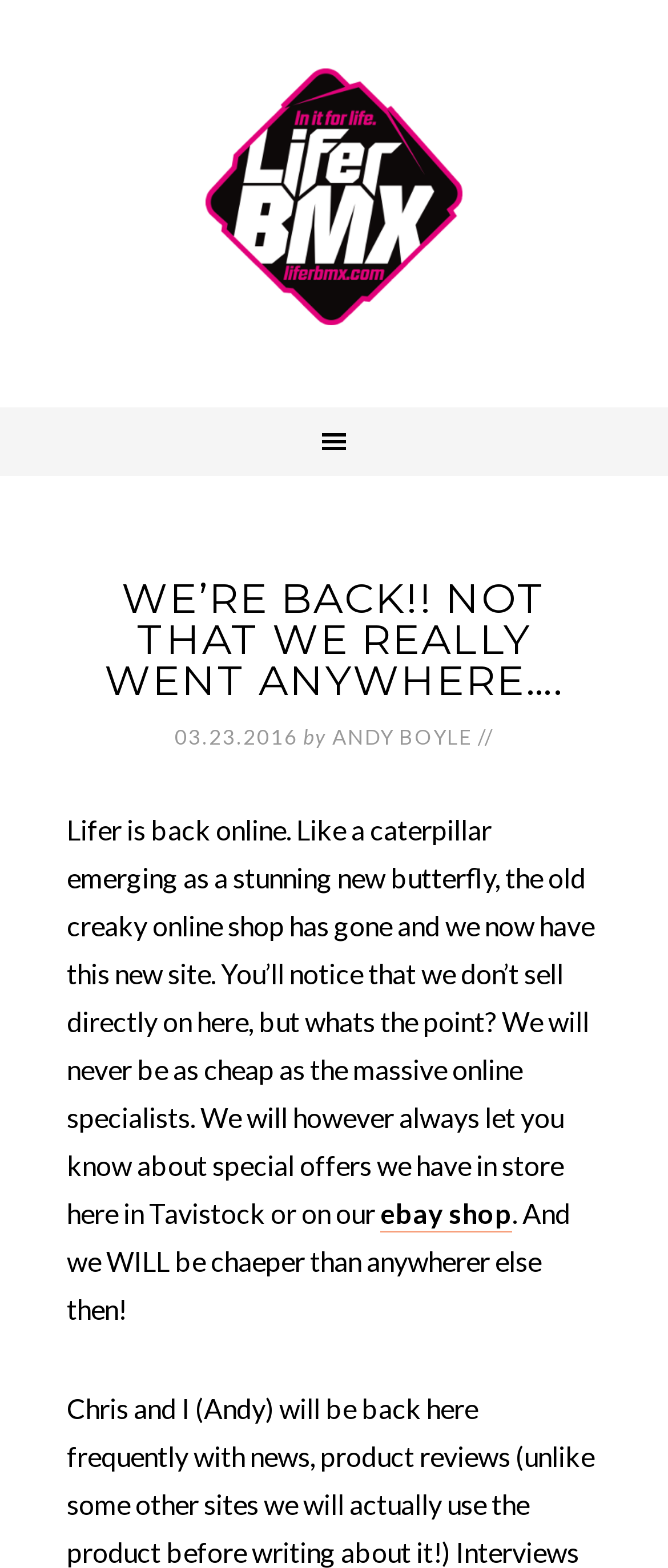Give a detailed overview of the webpage's appearance and contents.

The webpage appears to be a blog or news article page from LIFER BMX. At the top, there is a prominent header with the title "WE'RE BACK!! NOT THAT WE REALLY WENT ANYWHERE…." in a large font size. Below the title, there is a timestamp "03.23.2016" and the author's name "ANDY BOYLE" is mentioned.

The main content of the page is a paragraph of text that starts with "Lifer is back online." and explains the changes to their online shop. The text is divided into two sections, with a link to their "ebay shop" in the middle. The text mentions that they will not sell directly on the site but will provide information about special offers available in their physical store in Tavistock or on their eBay shop.

The layout of the page is simple, with the header and title taking up the top quarter of the page. The main content is placed below the header, with the link to the eBay shop positioned roughly in the middle of the page. The text is arranged in a single column, with no images or other multimedia elements visible on the page.